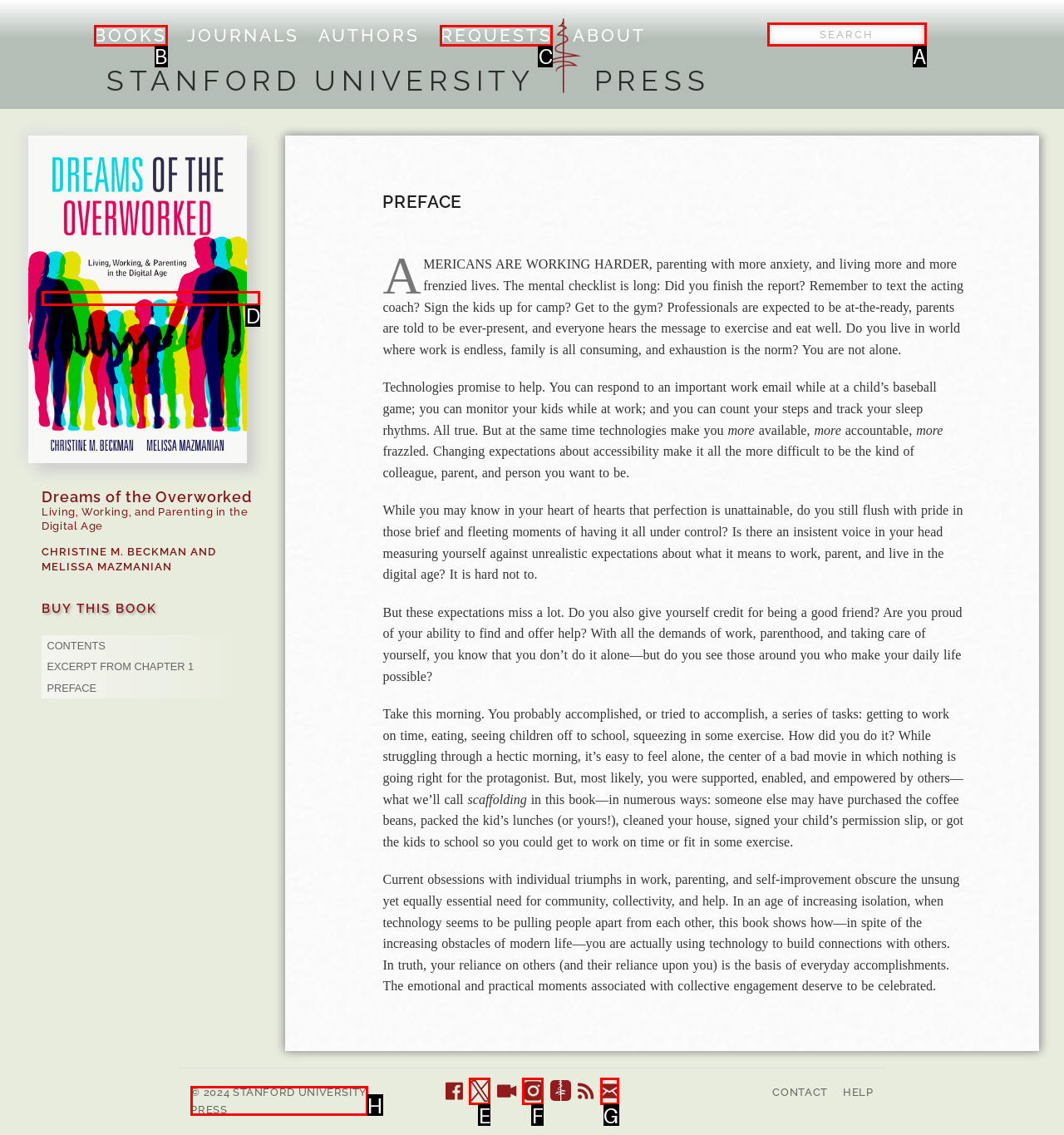Pick the option that best fits the description: Display Advertising. Reply with the letter of the matching option directly.

None